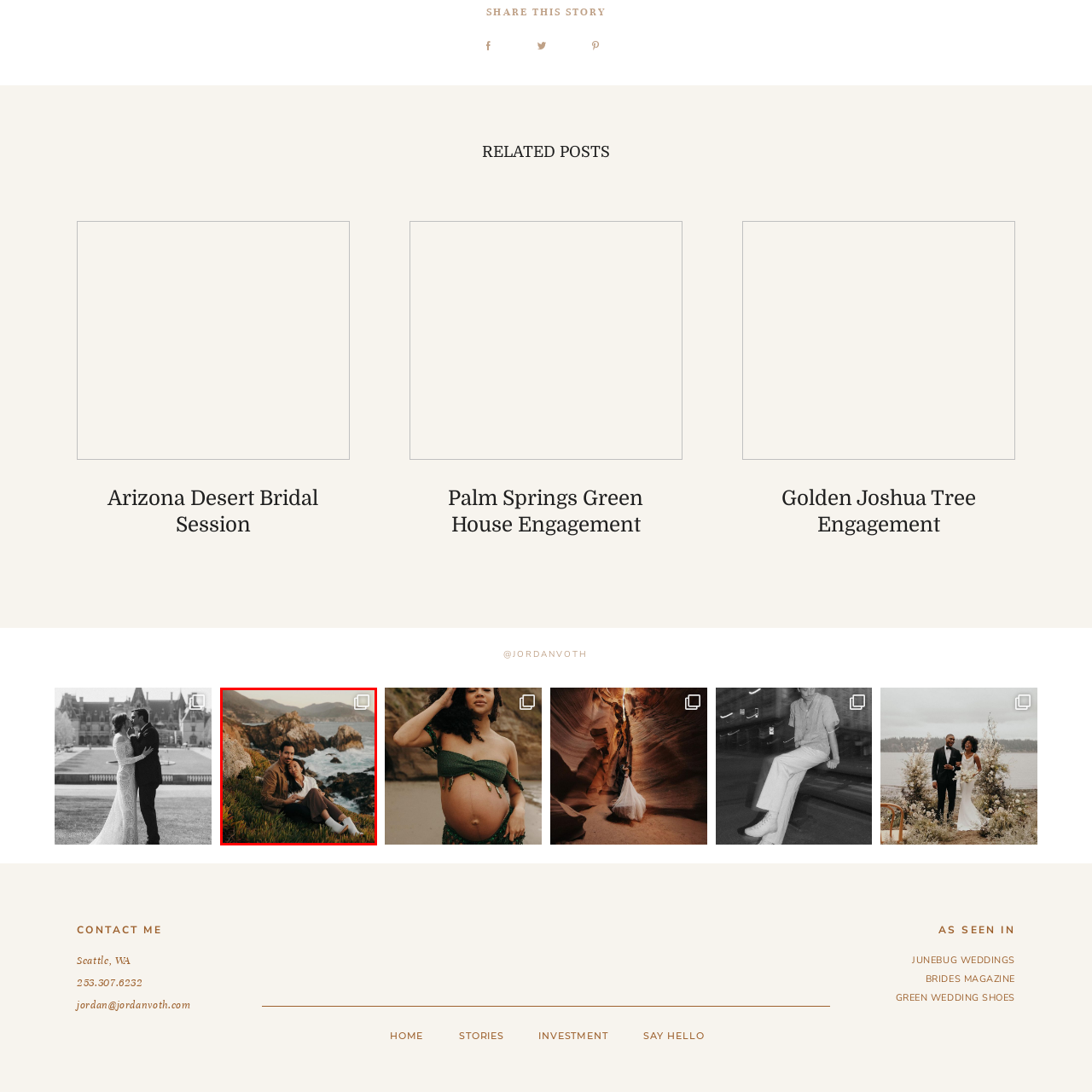Describe in detail what is depicted in the image enclosed by the red lines.

In this serene coastal scene, a couple enjoys a moment together amidst the breathtaking backdrop of rocky cliffs and ocean waves. The man, dressed in a light brown jacket, holds the woman close as they sit on a grassy patch, surrounded by vibrant foliage. The woman, wearing a white top and cozy beige pants, leans into him, both radiating warmth and affection. The sun casts a soft glow over the landscape, highlighting the natural beauty around them and enhancing the intimate atmosphere of their engagement. The image captures not just a moment but a feeling of love and togetherness, perfectly set against the stunning scenery of the coastline.